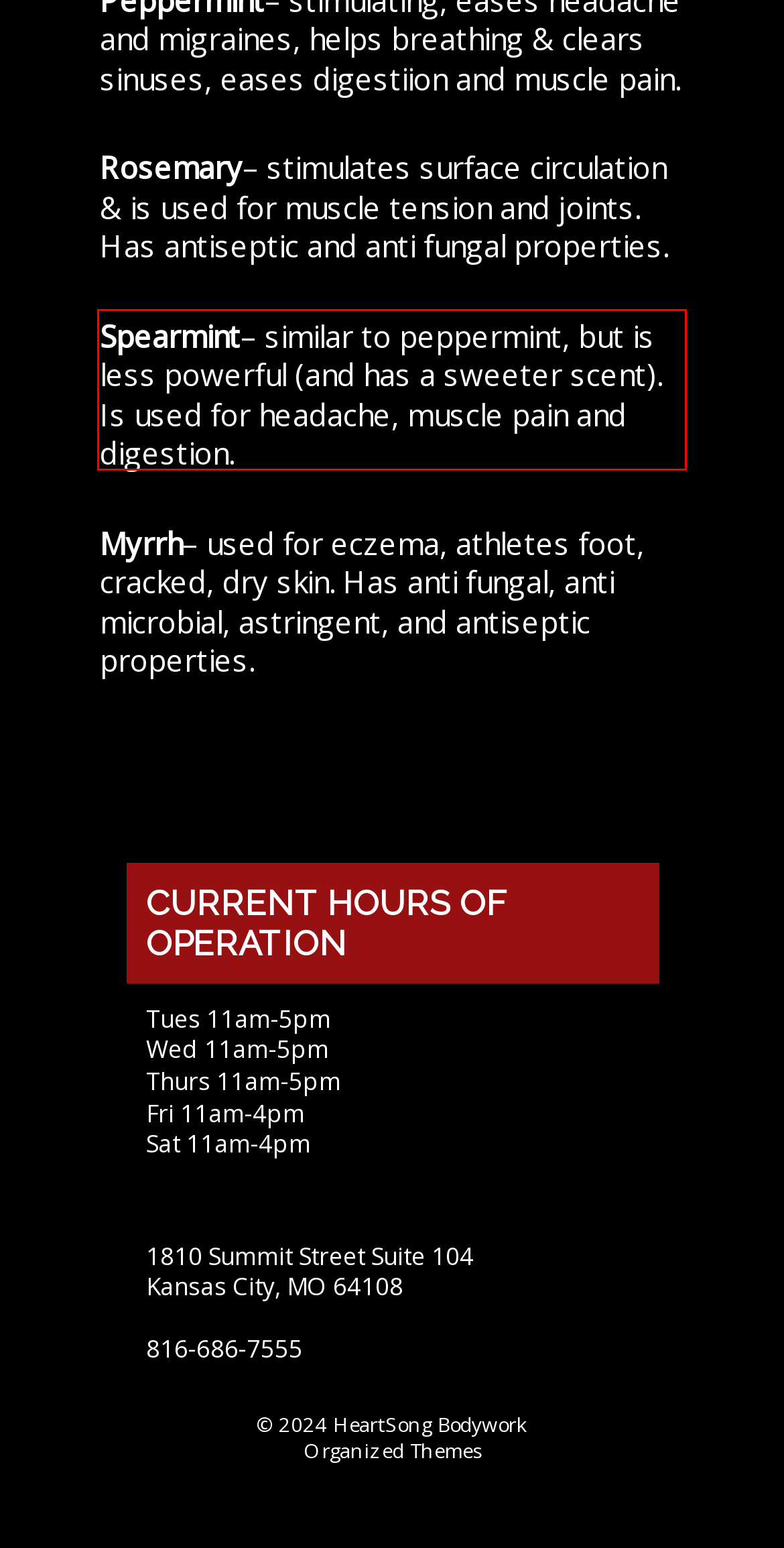You are provided with a screenshot of a webpage containing a red bounding box. Please extract the text enclosed by this red bounding box.

Spearmint– similar to peppermint, but is less powerful (and has a sweeter scent). Is used for headache, muscle pain and digestion.